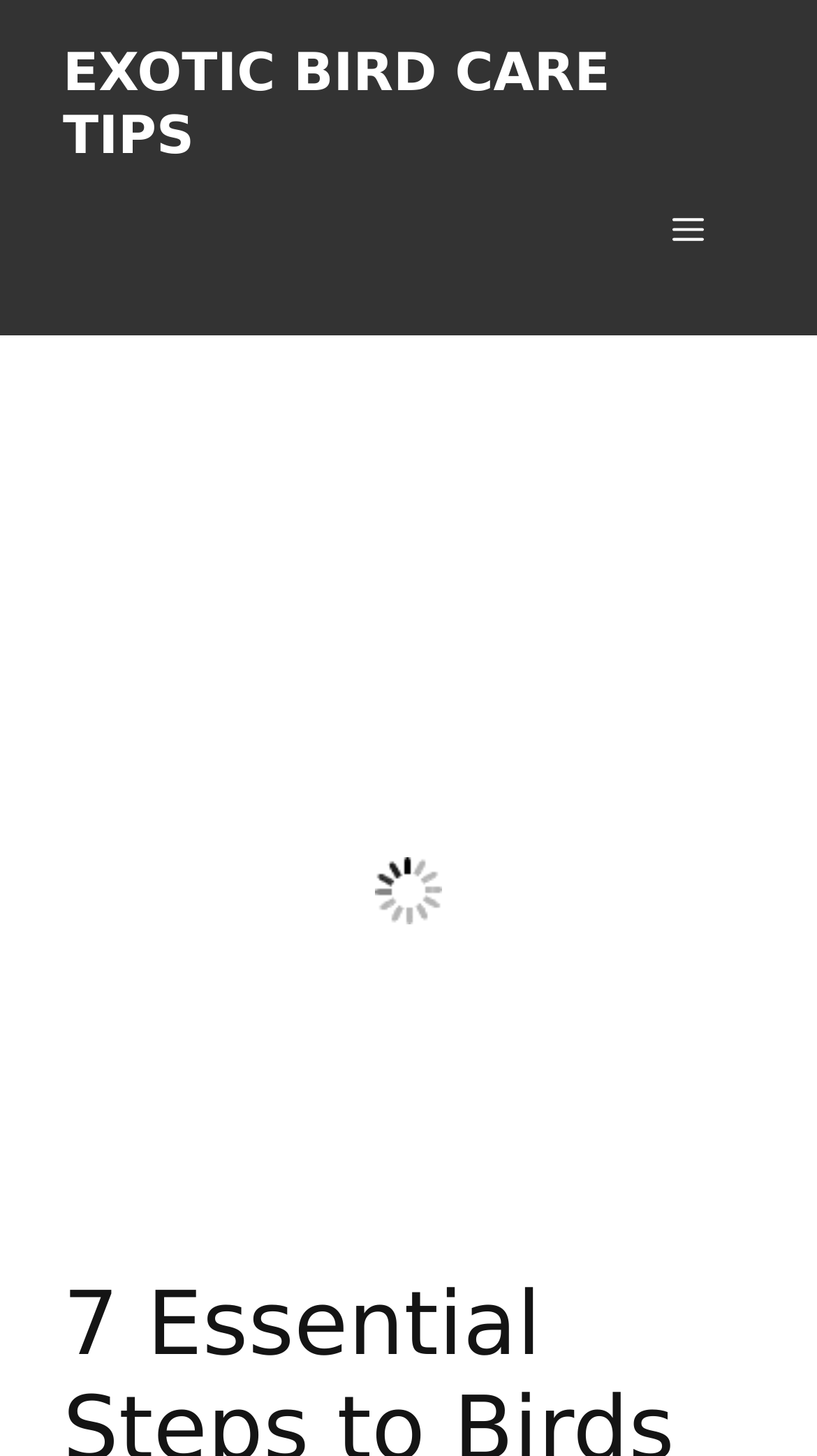Identify the bounding box coordinates for the UI element that matches this description: "Menu".

[0.762, 0.115, 0.923, 0.202]